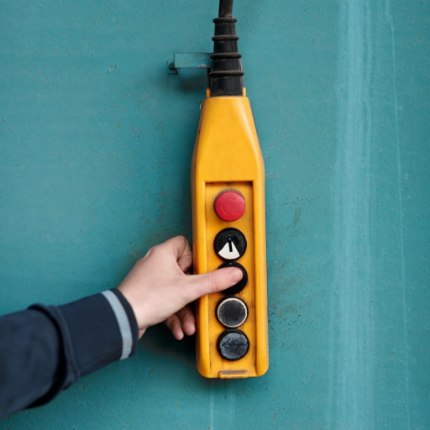Respond to the question below with a single word or phrase:
What is the hand doing in the image?

pressing a button